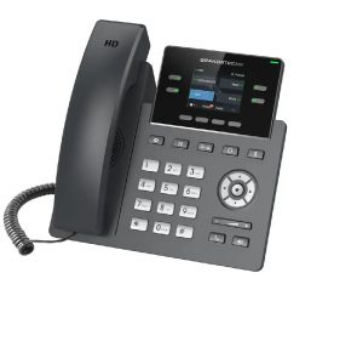Is the display of the phone touch-capable?
Please answer using one word or phrase, based on the screenshot.

Yes